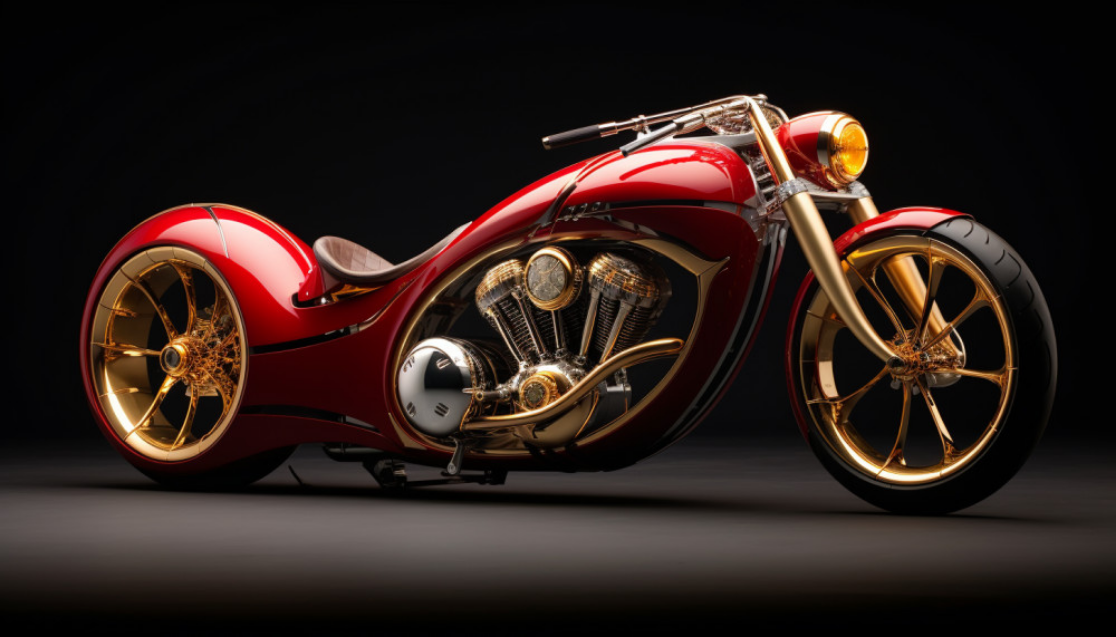Please give a succinct answer to the question in one word or phrase:
What theme does the motorcycle's design reflect?

Riding in Style